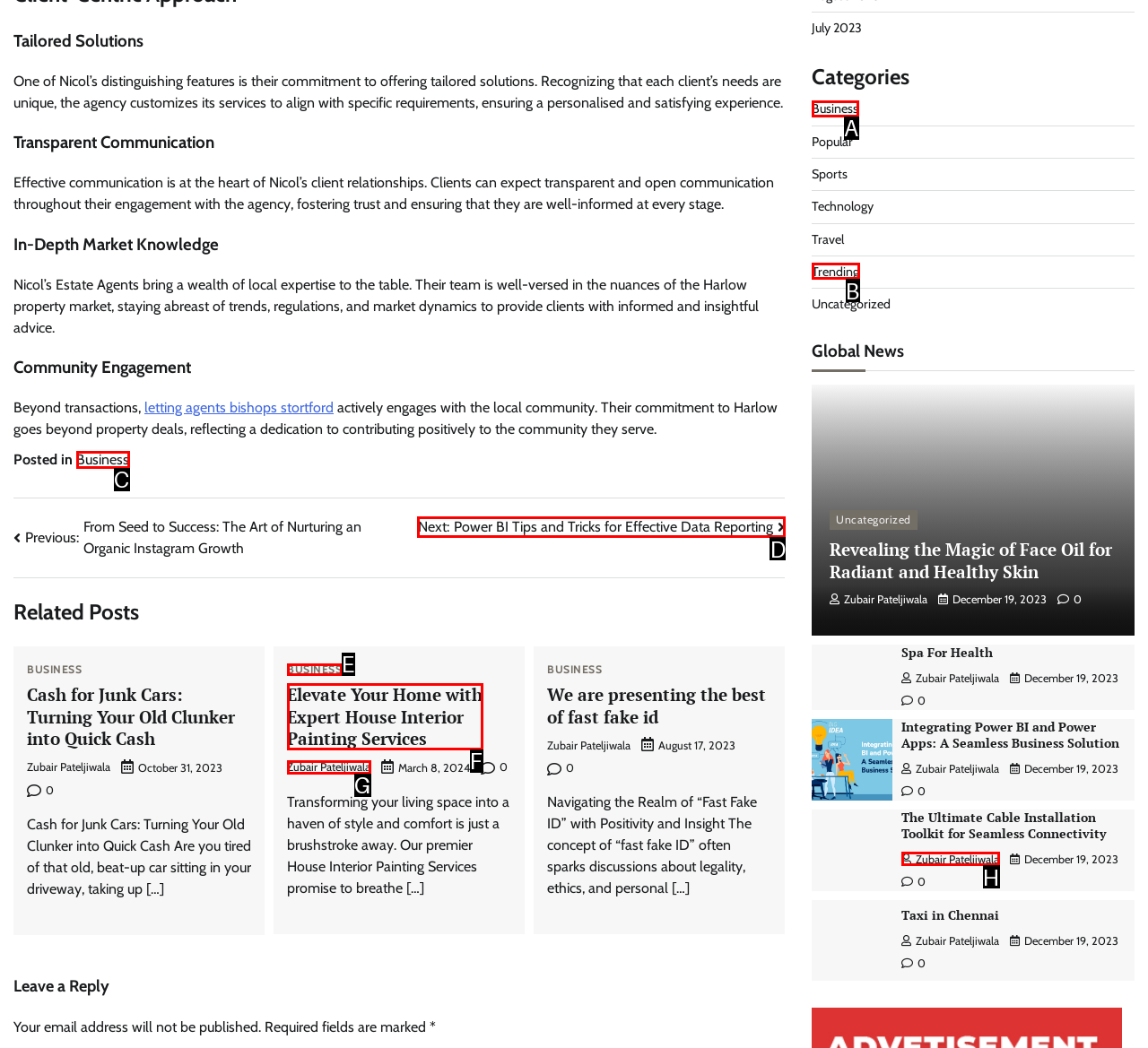Select the letter associated with the UI element you need to click to perform the following action: Click on 'Next: Power BI Tips and Tricks for Effective Data Reporting'
Reply with the correct letter from the options provided.

D